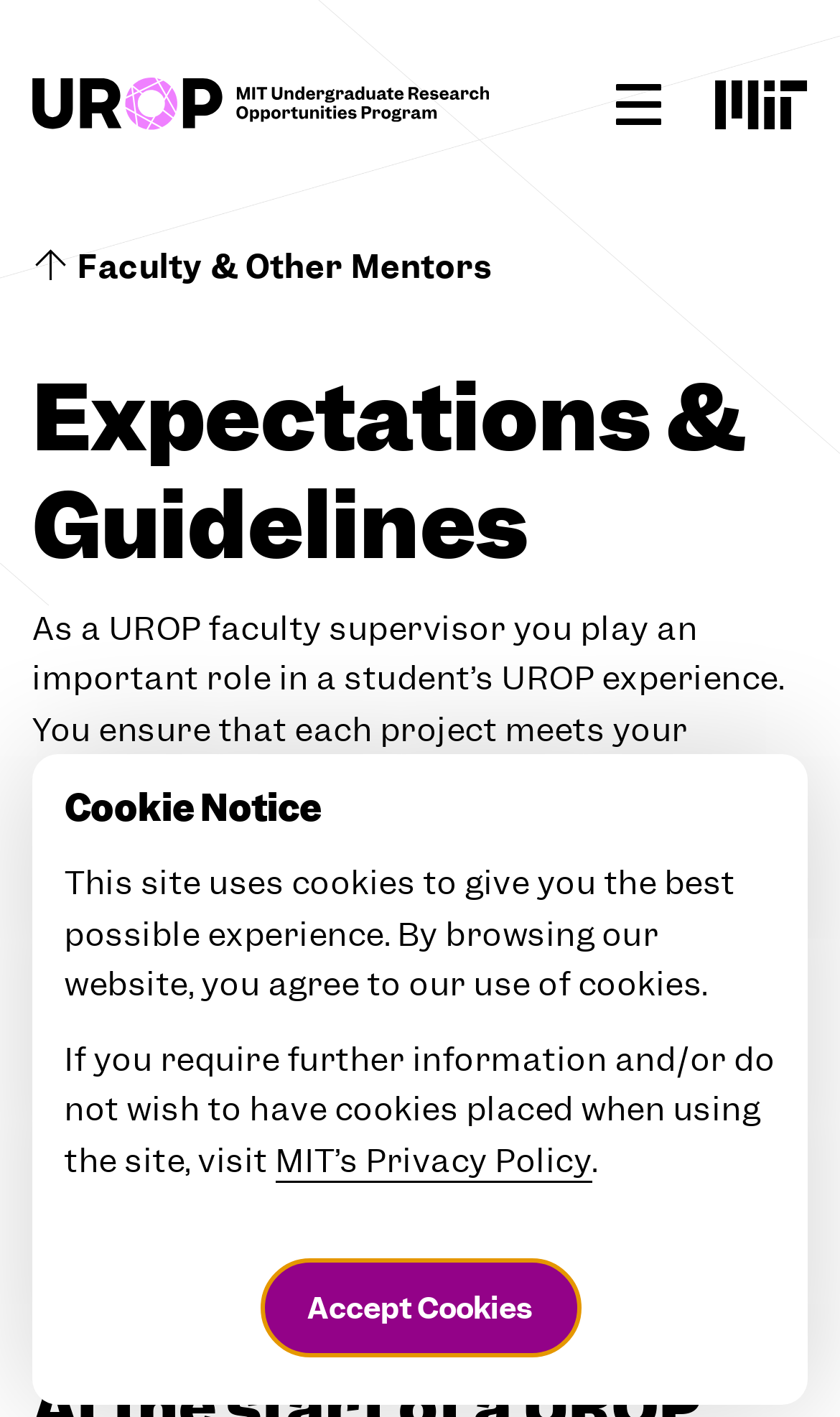What is the role of a UROP faculty supervisor?
Refer to the screenshot and deliver a thorough answer to the question presented.

According to the webpage, a UROP faculty supervisor plays an important role in a student's UROP experience, ensuring that each project meets the department's academic standards and providing a rigorous growth experience for students. They also serve as a student's intellectual guide, providing feedback, oversight, and mentorship.